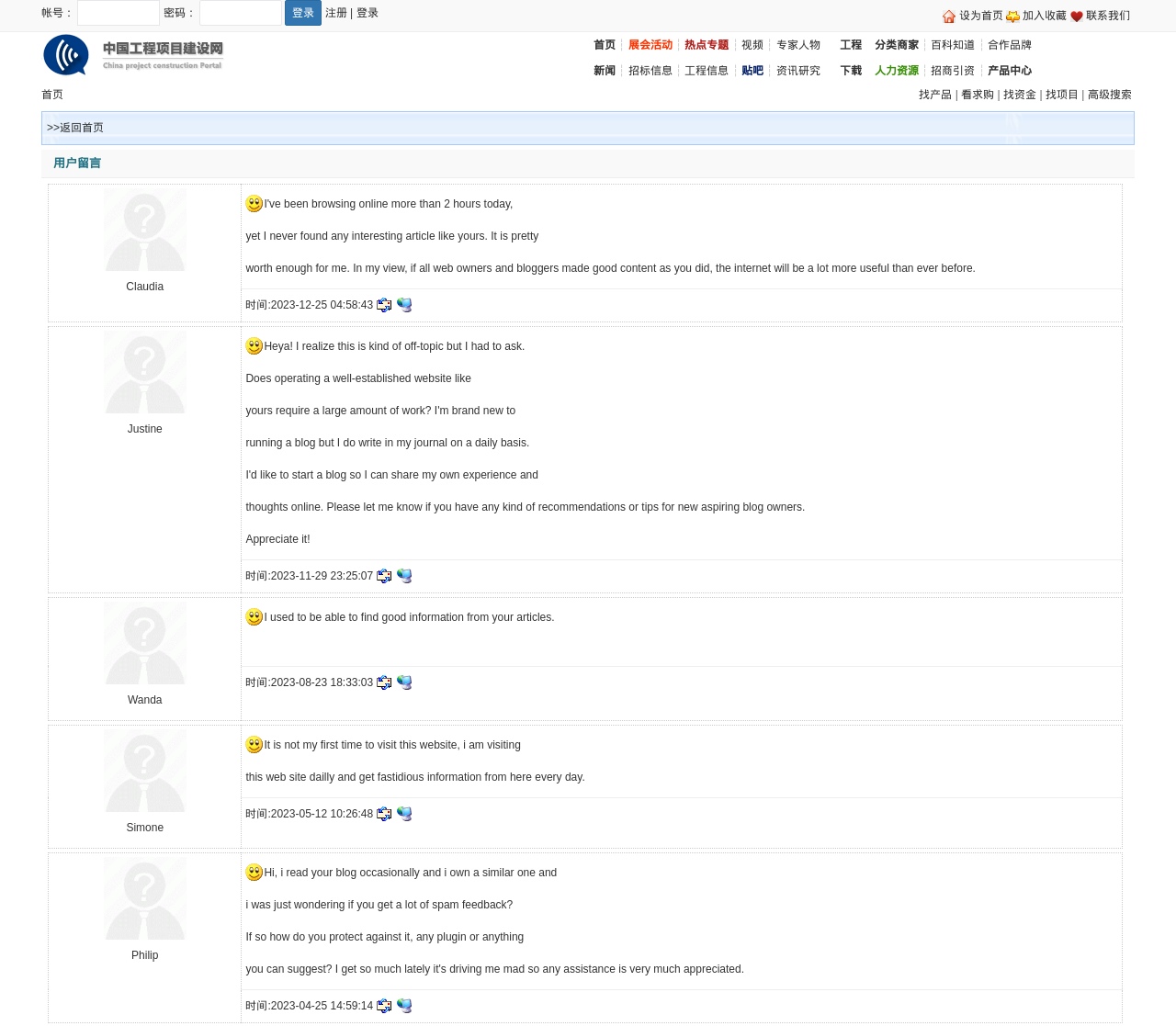Identify the bounding box coordinates of the clickable region to carry out the given instruction: "login".

[0.242, 0.0, 0.274, 0.025]